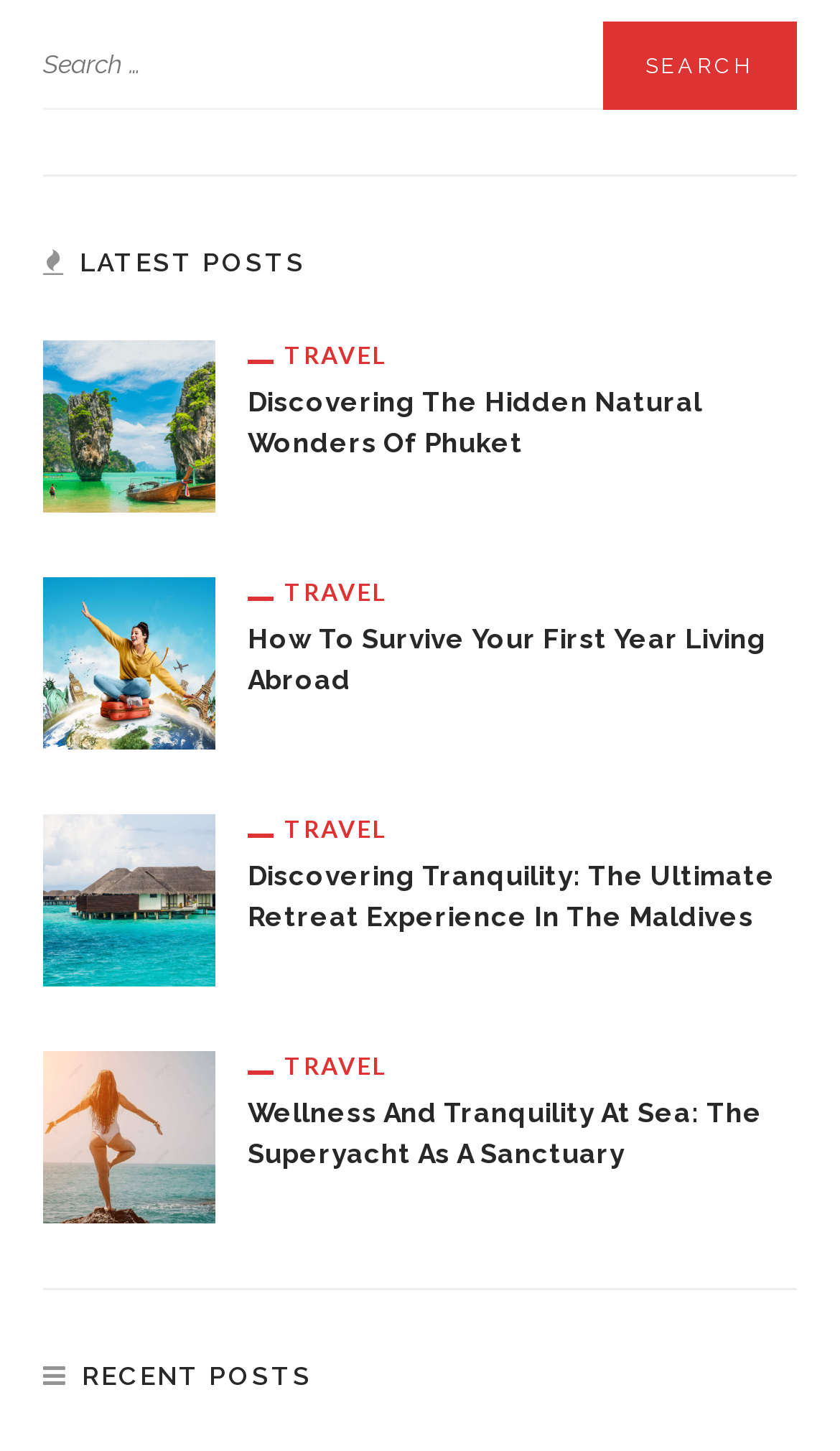Could you provide the bounding box coordinates for the portion of the screen to click to complete this instruction: "Learn about surviving your first year living abroad"?

[0.051, 0.443, 0.256, 0.467]